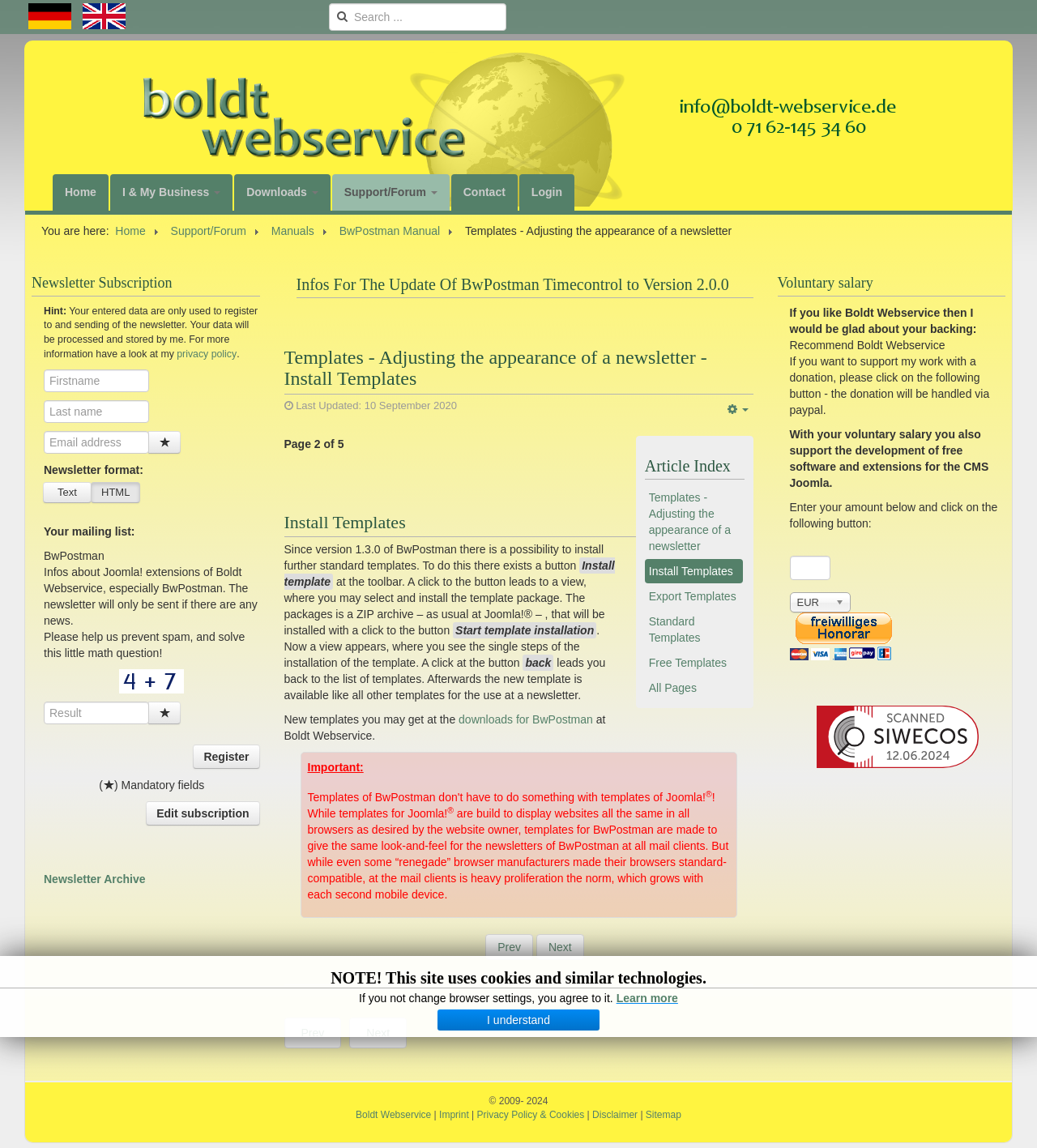Create an elaborate caption for the webpage.

This webpage is about Boldt Webservice, a company that provides services for small businesses, particularly in website development and maintenance. The page is divided into several sections. At the top, there are language options, including Deutsch and English (UK), accompanied by their respective flag icons. Below this, there is a search box and a logo of Boldt Webservice, which is also a link.

The main content of the page is an article about installing templates for BwPostman, a newsletter system. The article is divided into sections, with headings and subheadings. There are several links throughout the article, including links to other pages, such as "Export Templates" and "Manuals". The article explains how to install templates, including the steps involved and the benefits of using templates.

On the right side of the page, there is a section with links to other pages, including "Home", "I & My Business", "Downloads", "Support/Forum", and "Contact". Below this, there is a section with a heading "You are here:" followed by a breadcrumb trail of links.

At the bottom of the page, there is a section with a heading "Newsletter Subscription". This section has a form with fields for first name, last name, and email address, as well as a dropdown menu for selecting the newsletter format. There is also a section with a math question to prevent spam.

Throughout the page, there are several images, including icons for the language options, the Boldt Webservice logo, and a captcha image. The overall layout of the page is organized, with clear headings and concise text.